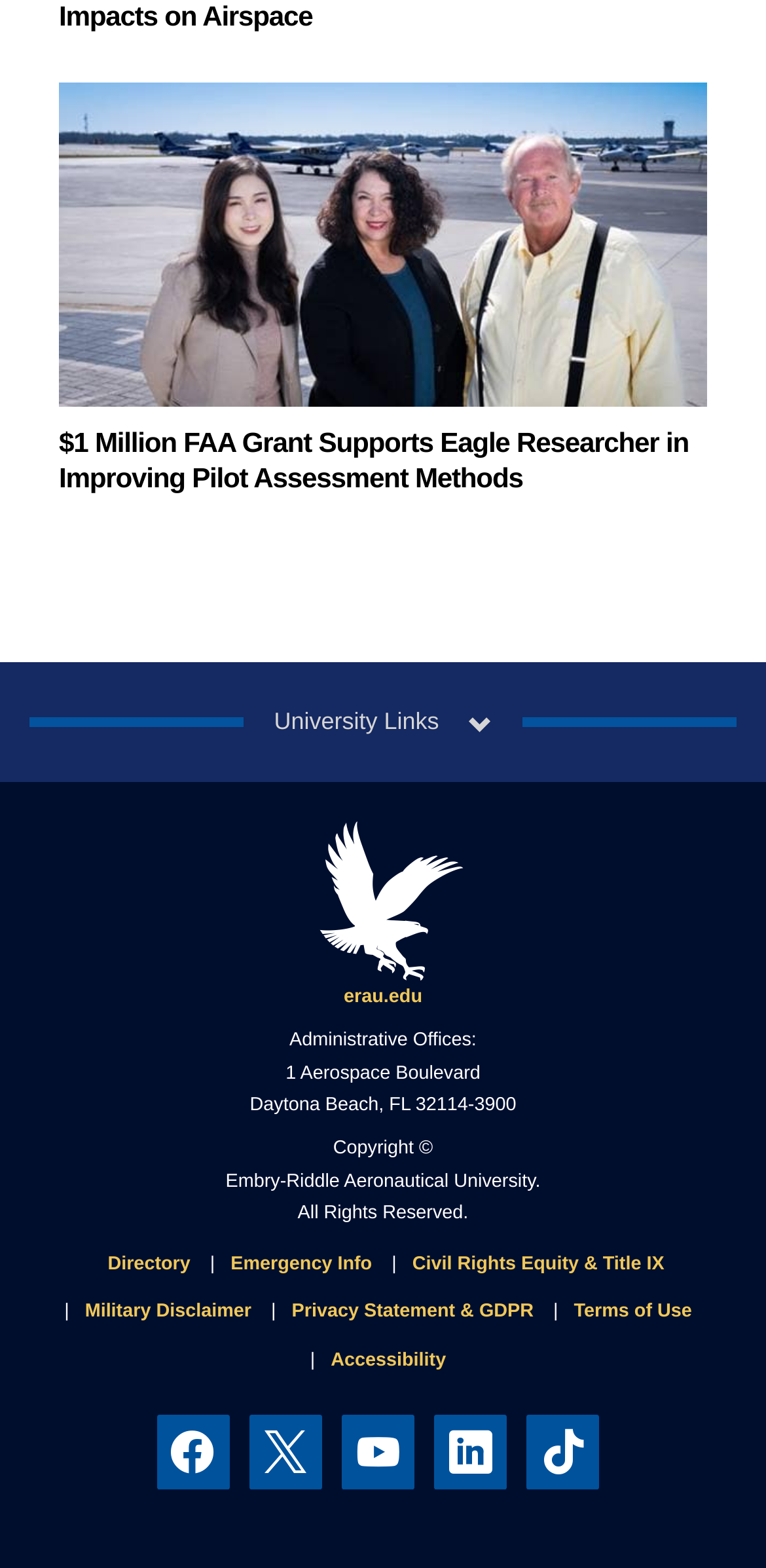Determine the bounding box coordinates for the clickable element to execute this instruction: "Check Facebook page". Provide the coordinates as four float numbers between 0 and 1, i.e., [left, top, right, bottom].

[0.204, 0.932, 0.299, 0.946]